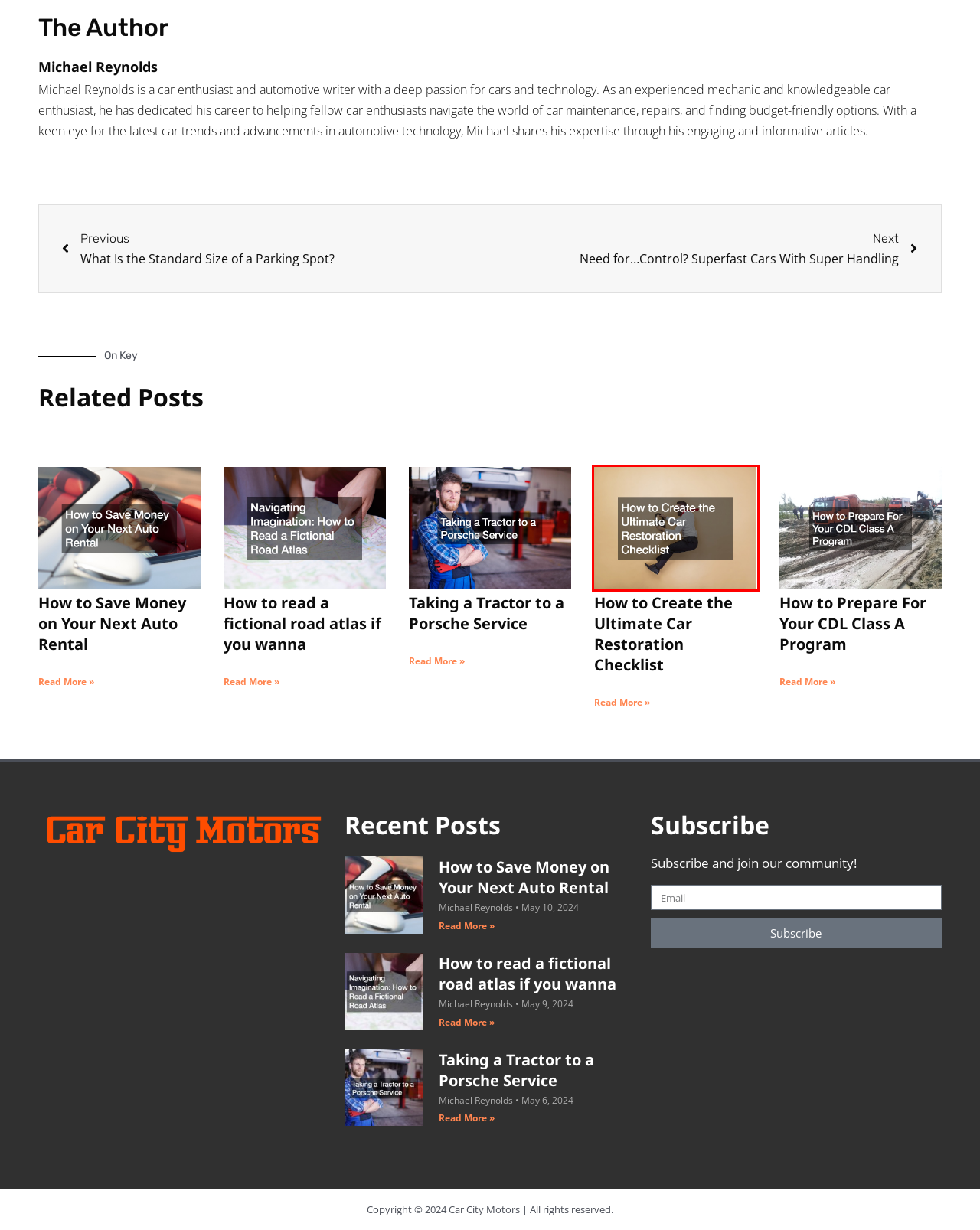Review the webpage screenshot provided, noting the red bounding box around a UI element. Choose the description that best matches the new webpage after clicking the element within the bounding box. The following are the options:
A. The Average Size of a Parking Spot
B. Taking a Tractor to a Porsche Service | Car City Motors
C. Super Handling for Superfast Cars
D. How to Create the Ultimate Car Restoration Checklist | Car City Motors
E. How to read a fictional road atlas if you wanna | Car City Motors
F. How to Prepare For Your CDL Class A Program | Car City Motors
G. How to Save Money on Your Next Auto Rental | Car City Motors
H. Maintenance and repair Archives | Car City Motors

D